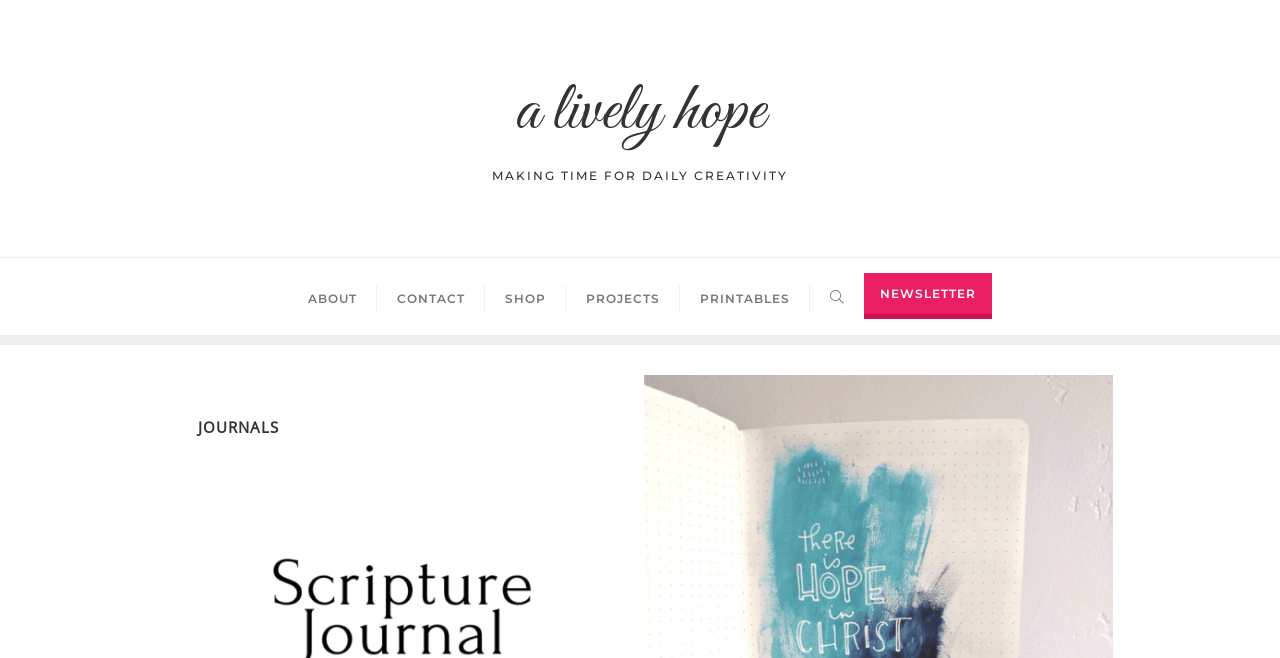How many main navigation menu items are there?
Please answer the question as detailed as possible based on the image.

I counted the number of link elements in the navigation menu and found 5 items: 'ABOUT', 'CONTACT', 'SHOP', 'PROJECTS', and 'PRINTABLES'.